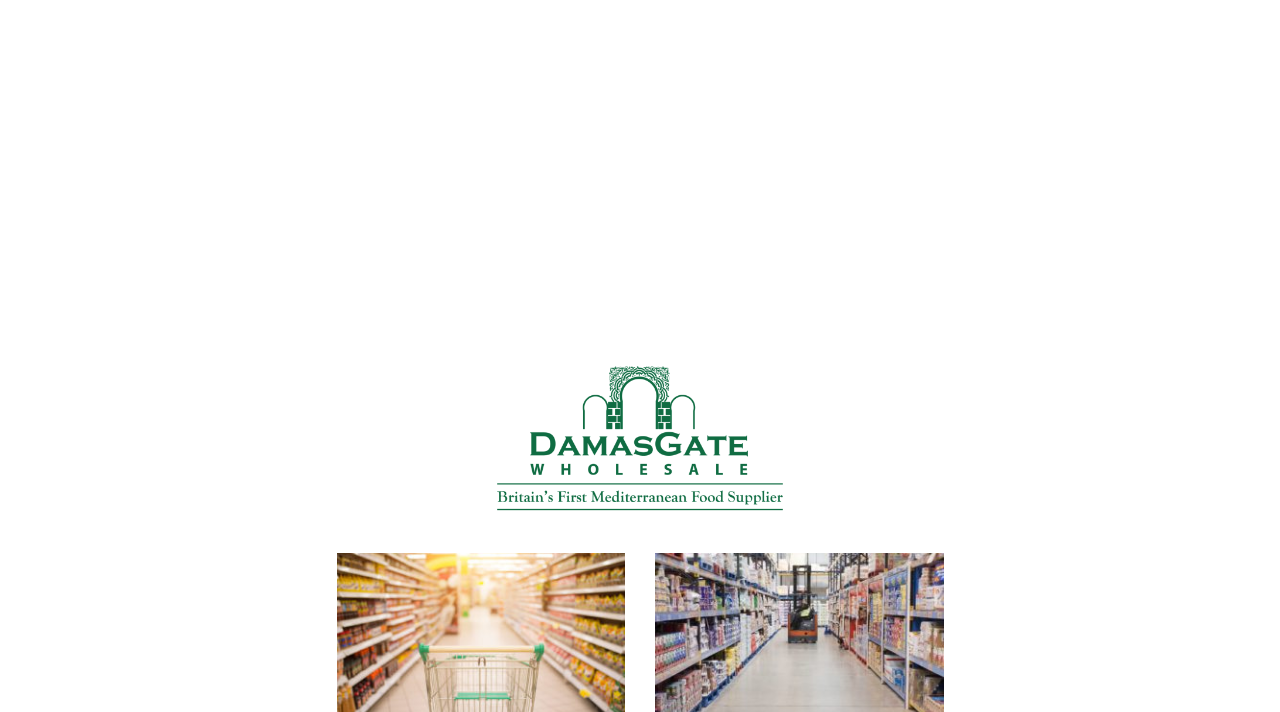Identify the bounding box coordinates of the area you need to click to perform the following instruction: "Search for products".

[0.95, 0.106, 0.975, 0.151]